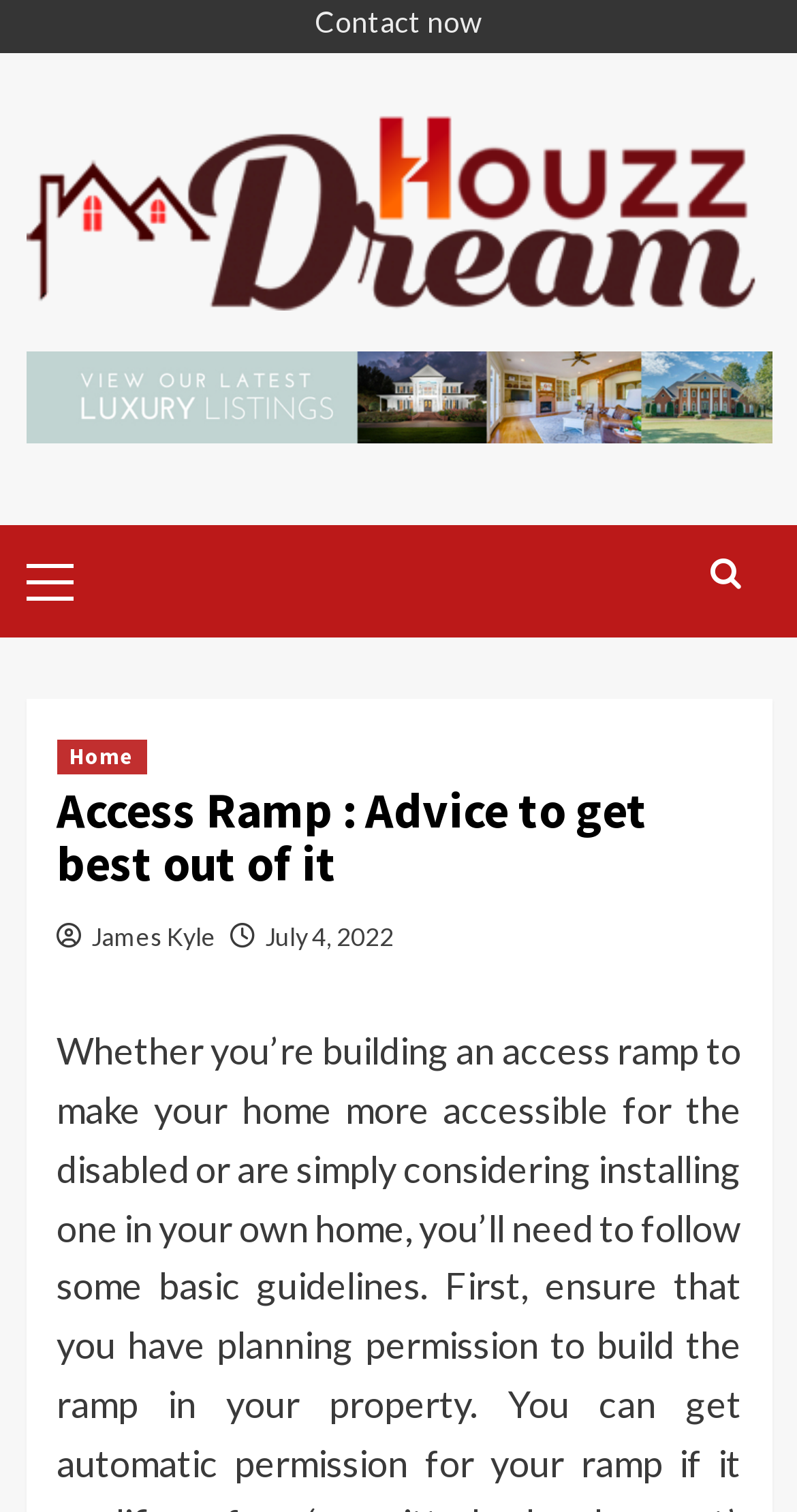Provide a brief response to the question below using a single word or phrase: 
Is the link 'James Kyle' to the left of the link 'July 4, 2022'?

Yes